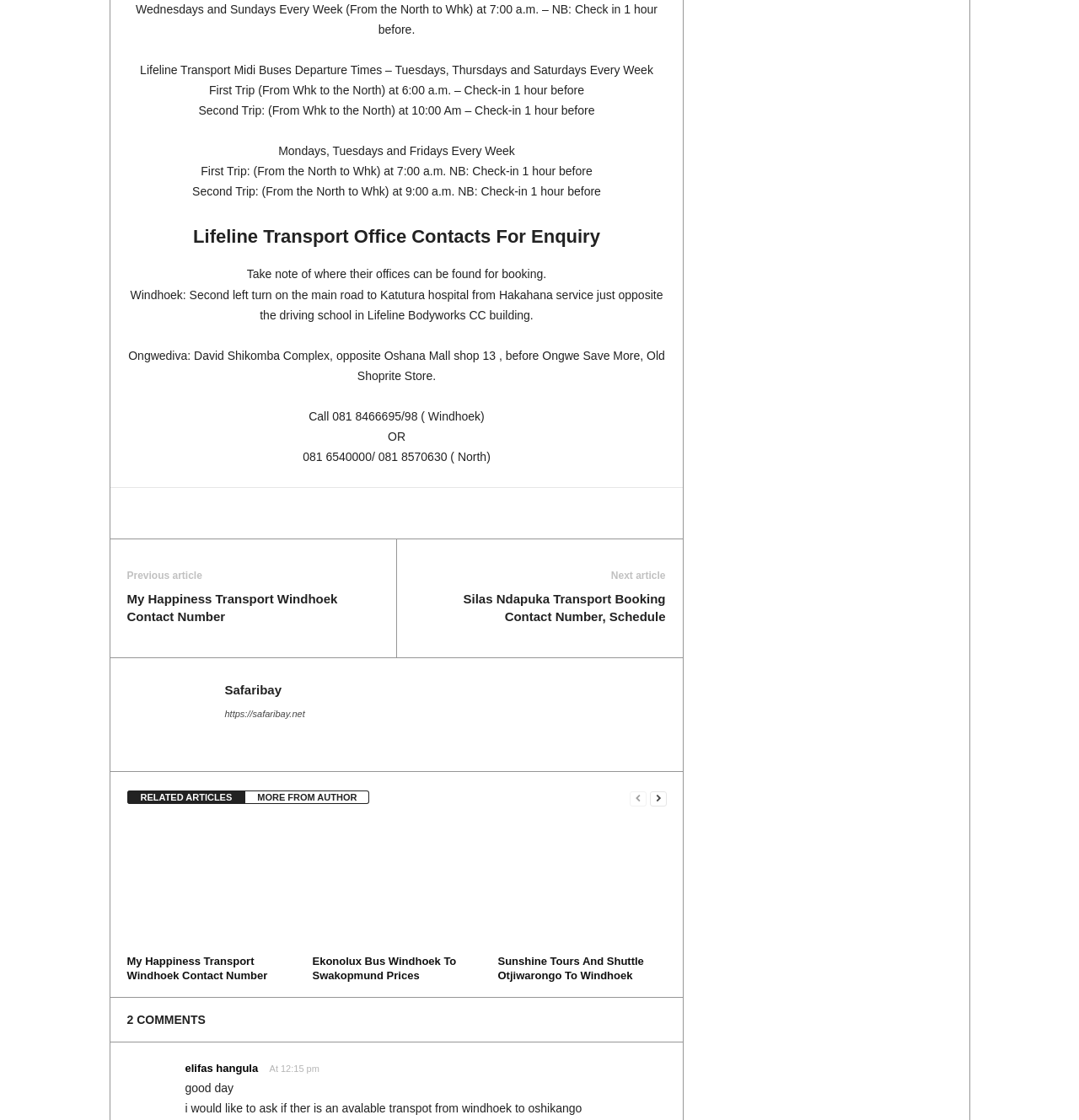Using the format (top-left x, top-left y, bottom-right x, bottom-right y), and given the element description, identify the bounding box coordinates within the screenshot: MORE FROM AUTHOR

[0.228, 0.706, 0.343, 0.718]